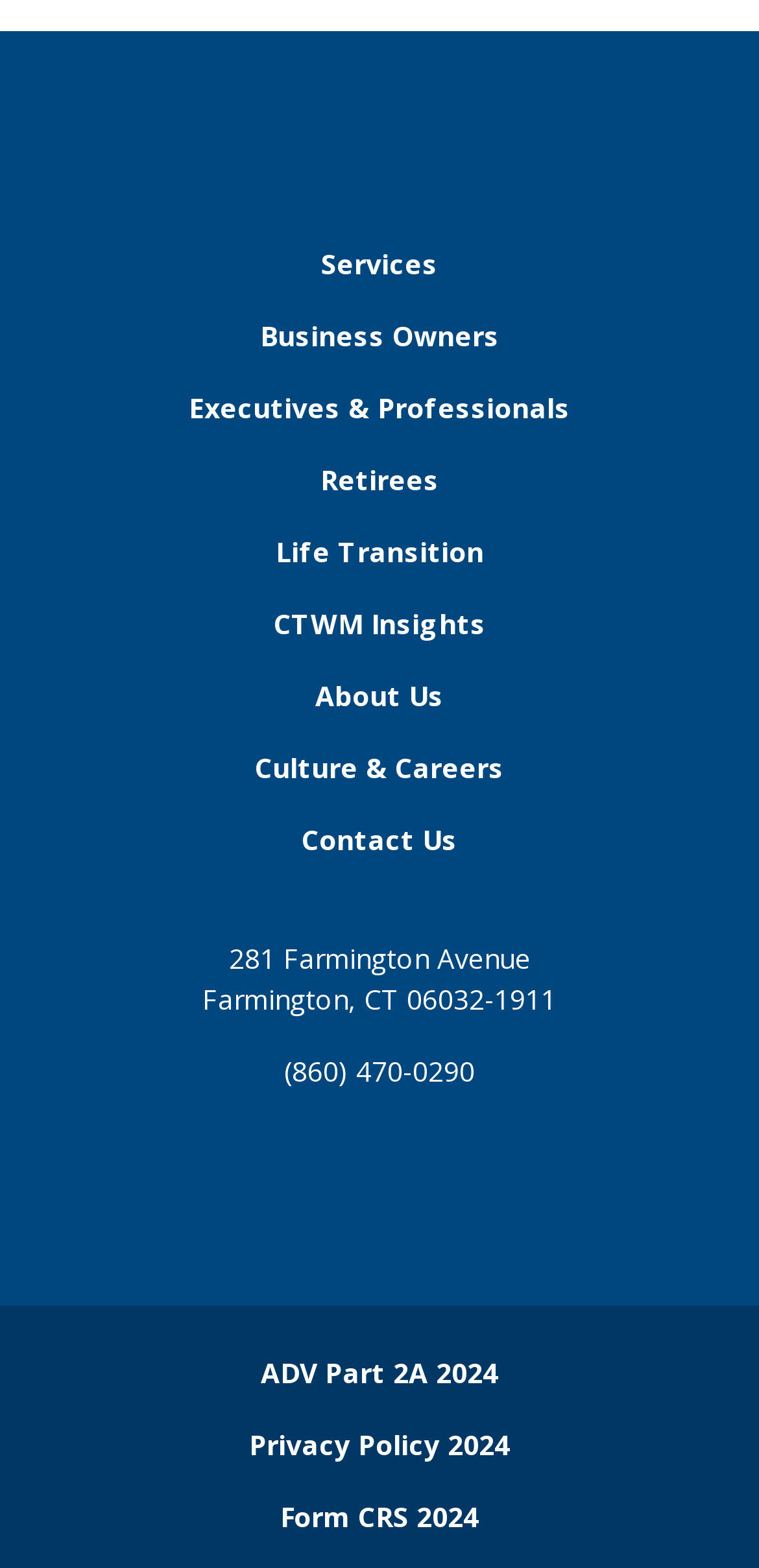Determine the bounding box coordinates of the clickable area required to perform the following instruction: "View ADV Part 2A 2024". The coordinates should be represented as four float numbers between 0 and 1: [left, top, right, bottom].

[0.344, 0.852, 0.656, 0.898]